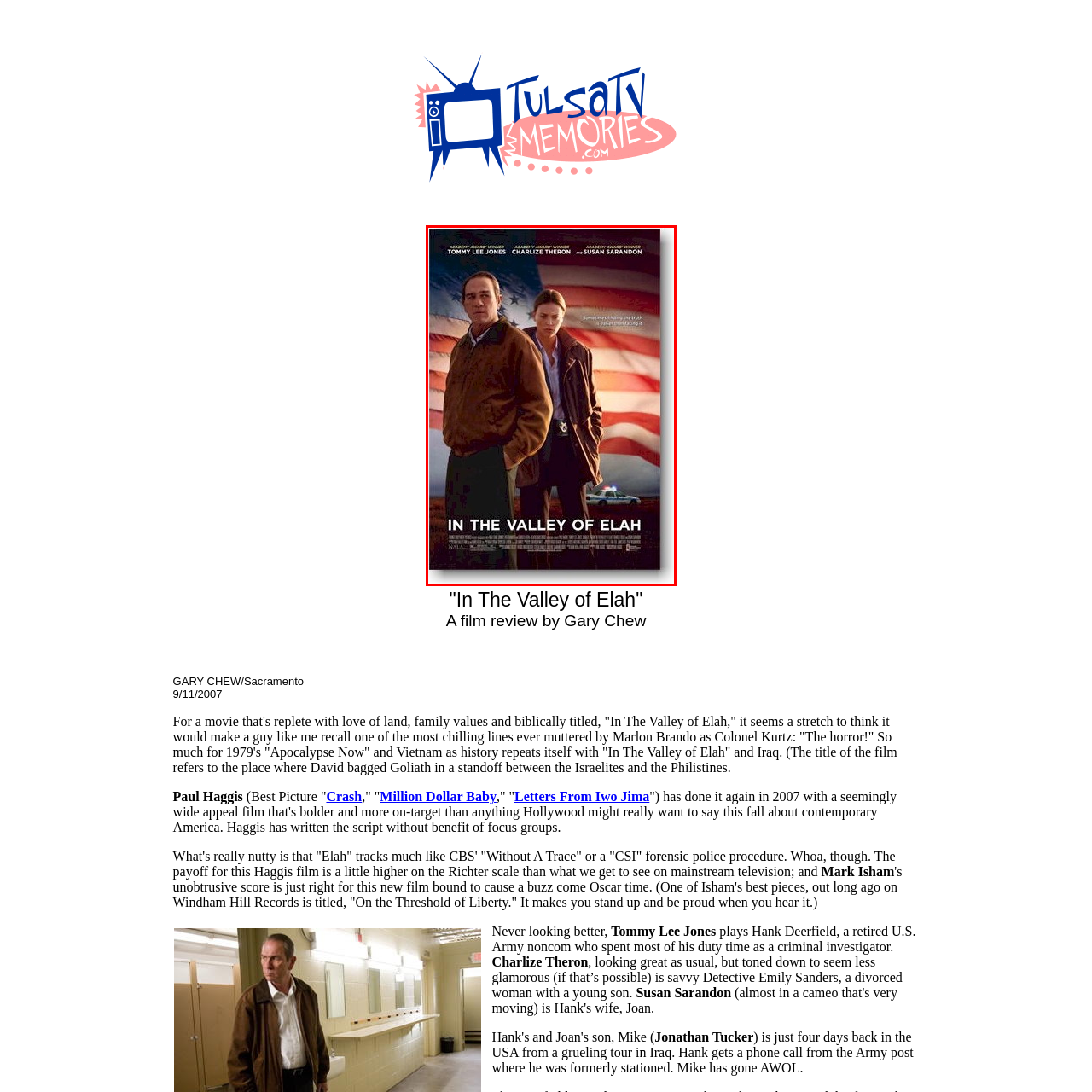Describe extensively the image that is contained within the red box.

The image is a movie poster for "In The Valley of Elah," featuring prominent actors Tommy Lee Jones and Charlize Theron. In the foreground, Tommy Lee Jones stands as Hank Deerfield, a retired U.S. Army non-commissioned officer depicted in a contemplative pose, embodying the film's themes of loss and investigation. Charlize Theron portrays Detective Emily Sanders, positioned slightly behind him, illustrating her role in unraveling the mystery surrounding the story. The background features a large American flag, emphasizing the film's exploration of military and familial values within the context of contemporary America. The tagline at the bottom suggests a gripping narrative focused on the aftermath of war. This thought-provoking film, reviewed by Gary Chew, also stars Susan Sarandon, drawing attention to complex societal issues tied to personal experiences.